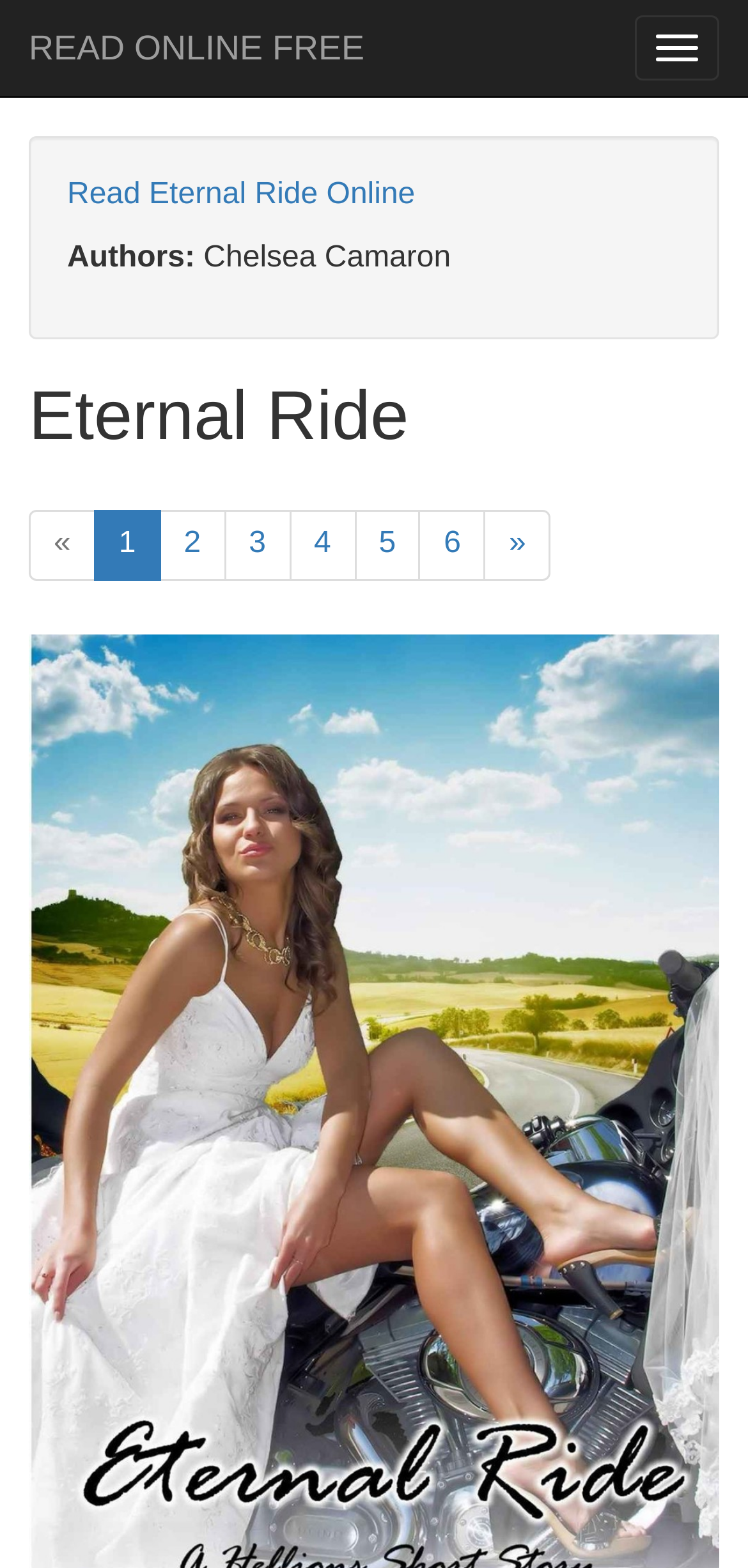What is the purpose of the 'READ ONLINE FREE' link?
Look at the webpage screenshot and answer the question with a detailed explanation.

I inferred the purpose of the link by looking at its text content 'READ ONLINE FREE', which suggests that it allows users to read the book online for free.